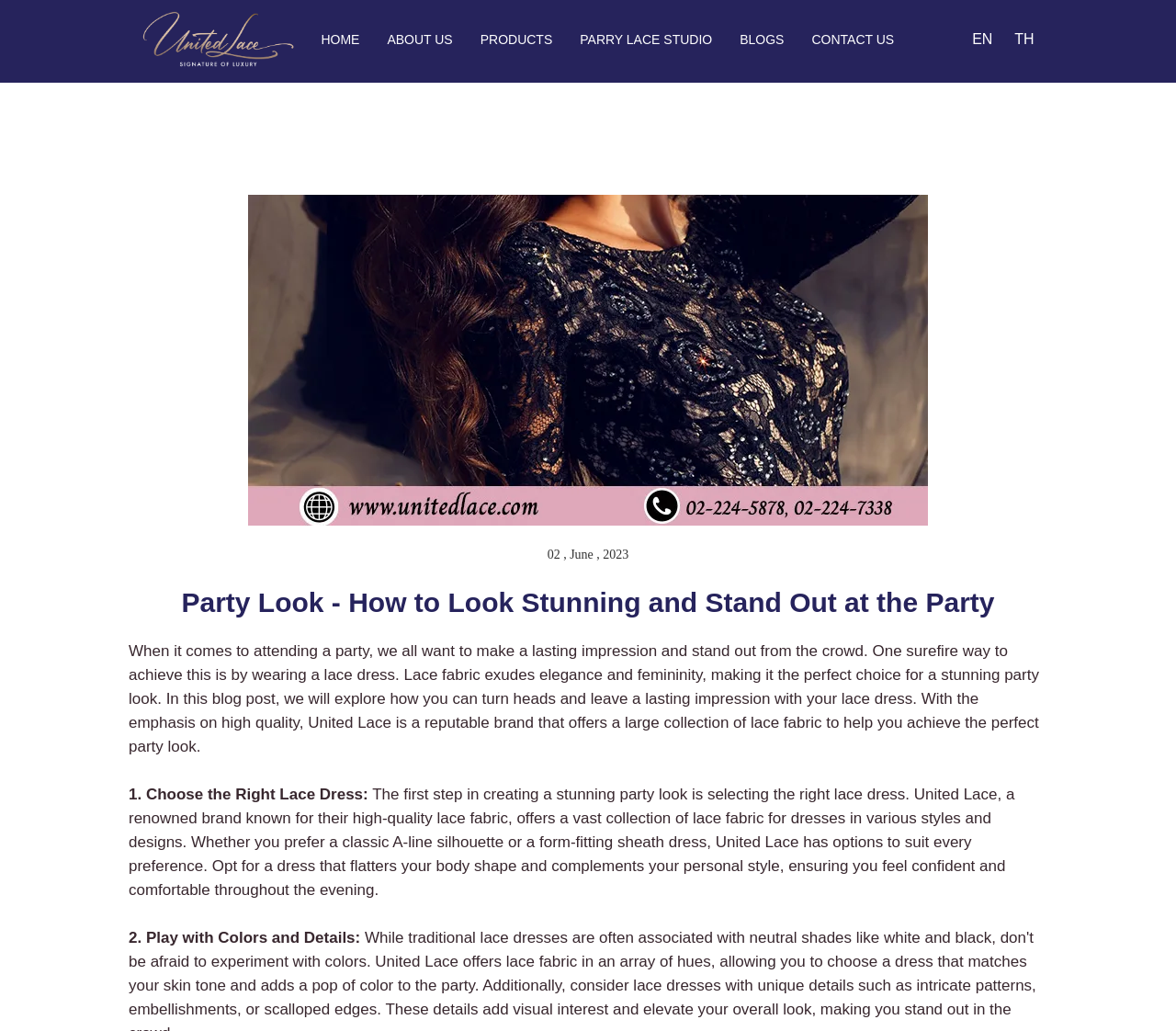Please answer the following query using a single word or phrase: 
How many navigation links are there?

6